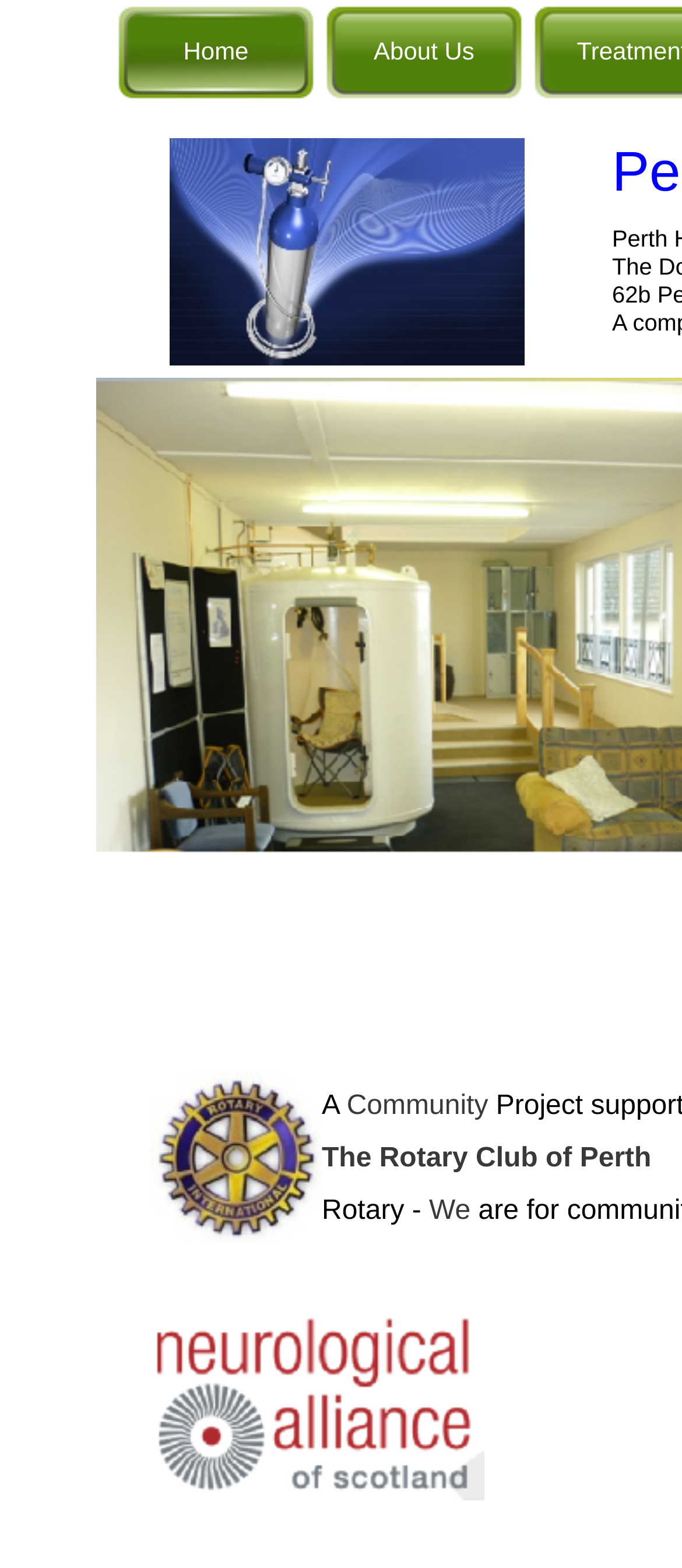What word comes after 'Rotary -'?
Based on the screenshot, provide your answer in one word or phrase.

We